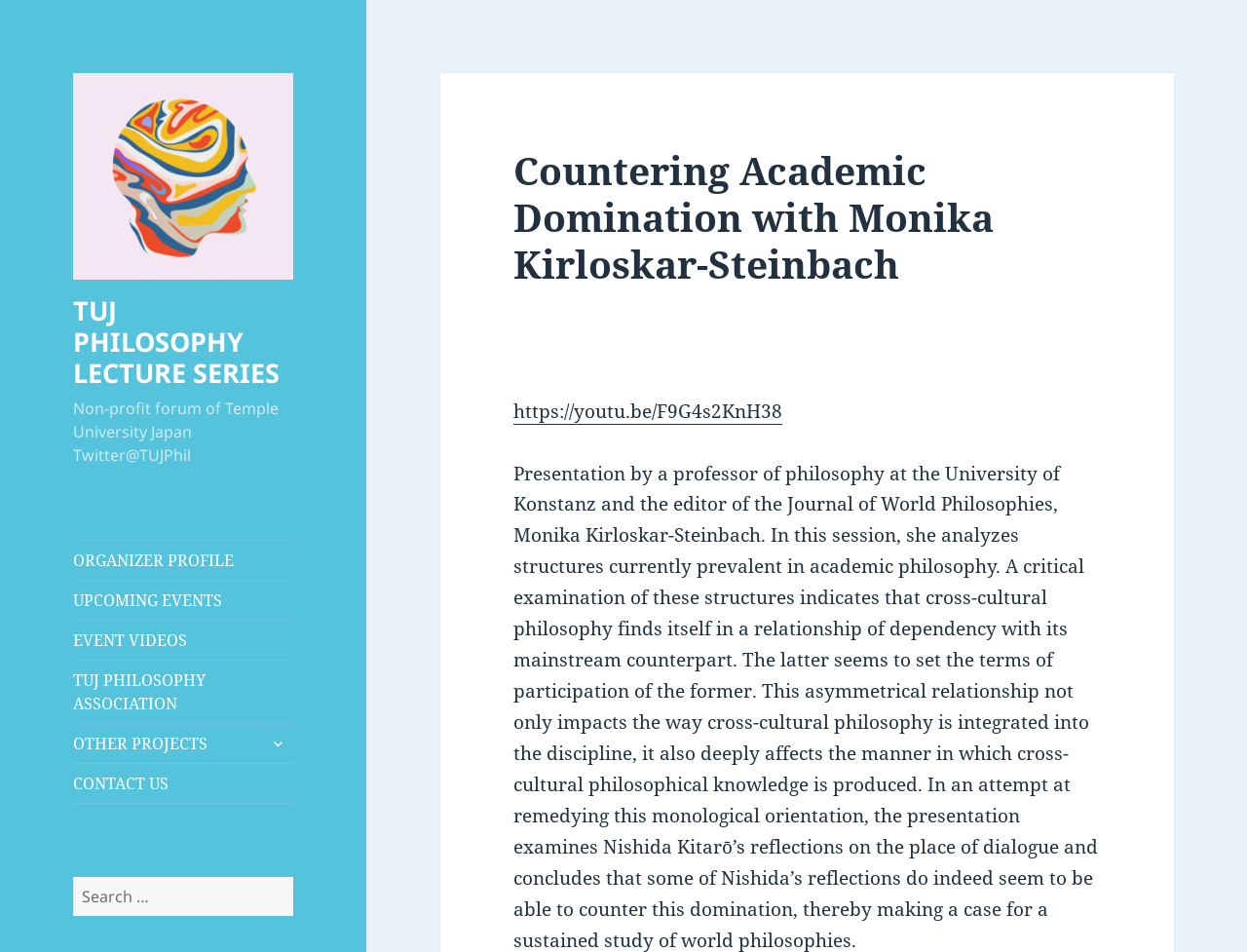Identify the bounding box coordinates for the region of the element that should be clicked to carry out the instruction: "Watch the event video". The bounding box coordinates should be four float numbers between 0 and 1, i.e., [left, top, right, bottom].

[0.412, 0.418, 0.627, 0.446]